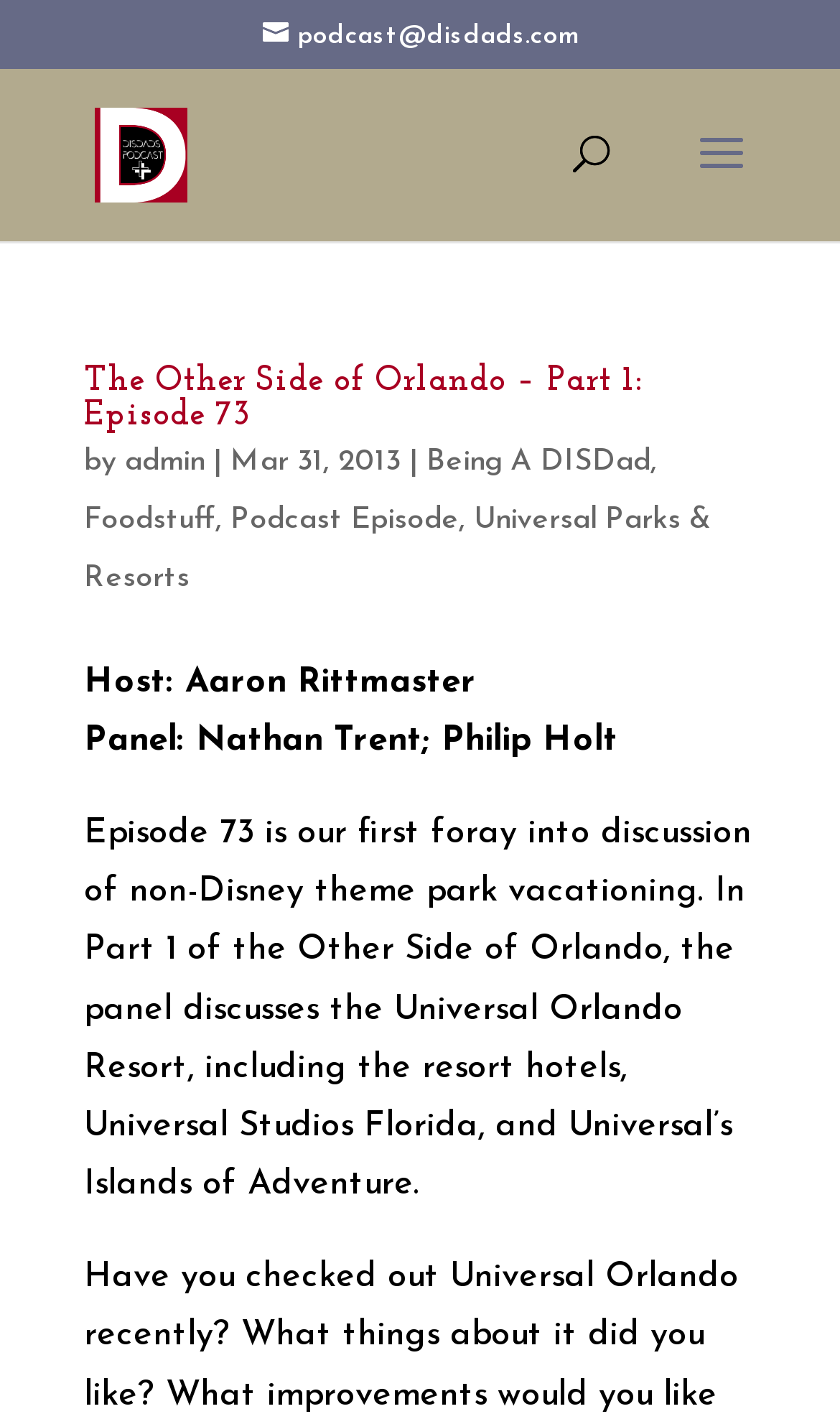What is the date of Episode 73?
Please respond to the question with as much detail as possible.

The date of Episode 73 can be found in the episode description, where it says 'Mar 31, 2013'.